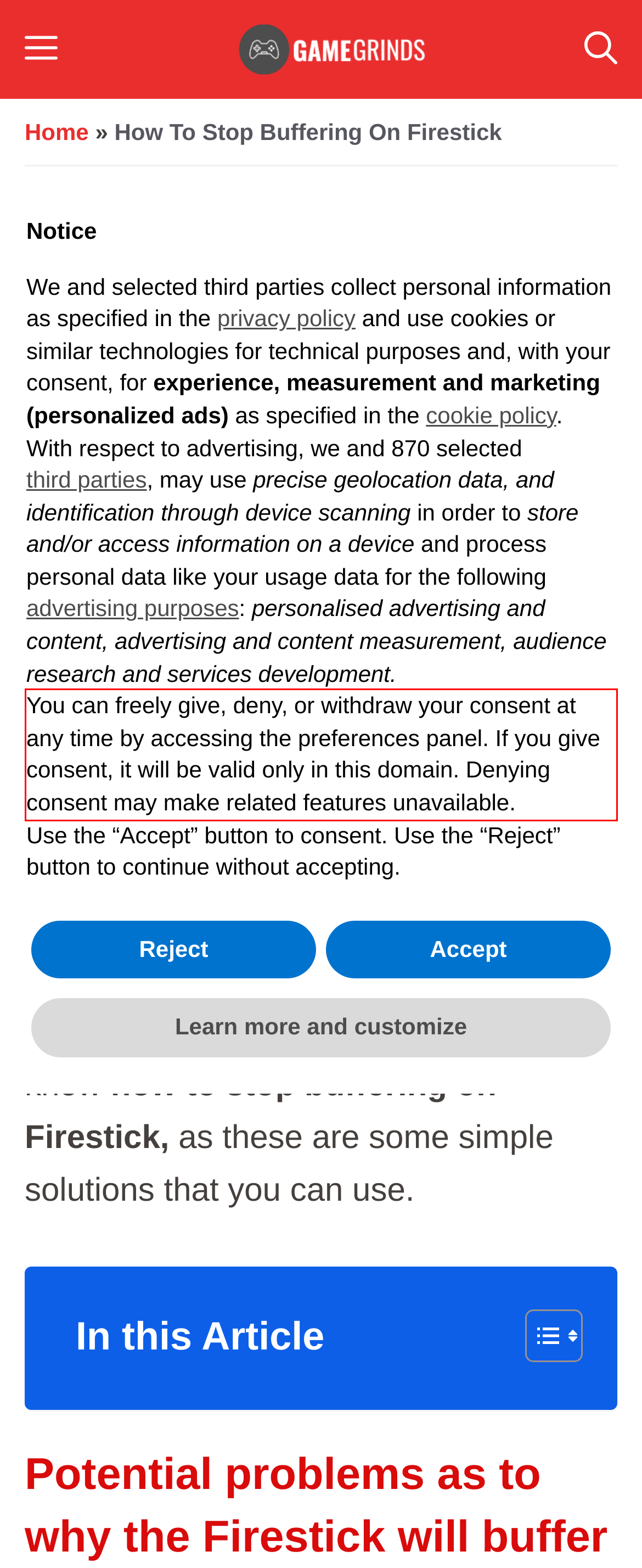Given the screenshot of the webpage, identify the red bounding box, and recognize the text content inside that red bounding box.

You can freely give, deny, or withdraw your consent at any time by accessing the preferences panel. If you give consent, it will be valid only in this domain. Denying consent may make related features unavailable.